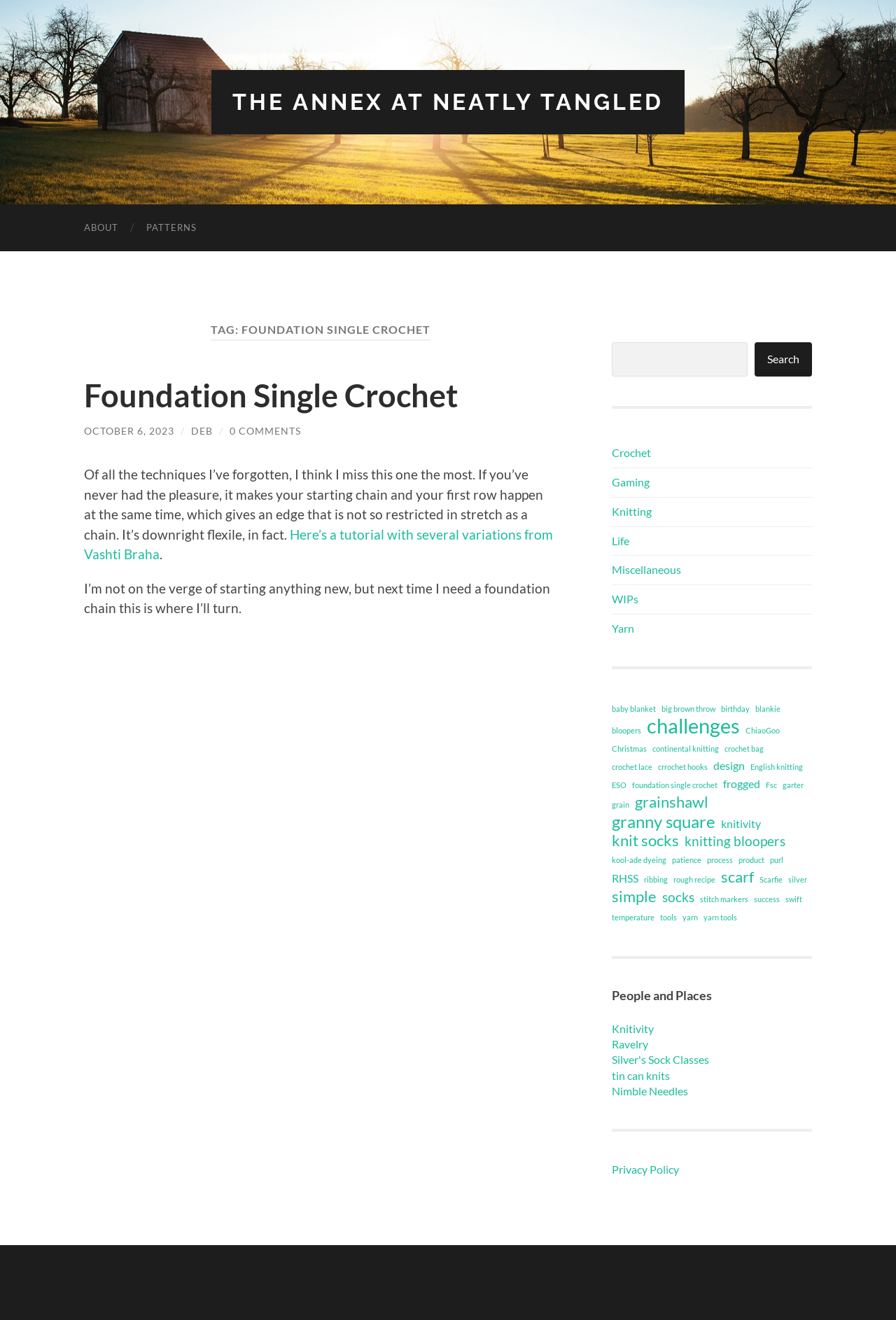Please find and report the bounding box coordinates of the element to click in order to perform the following action: "Click on the 'PATTERNS' link". The coordinates should be expressed as four float numbers between 0 and 1, in the format [left, top, right, bottom].

[0.148, 0.155, 0.235, 0.19]